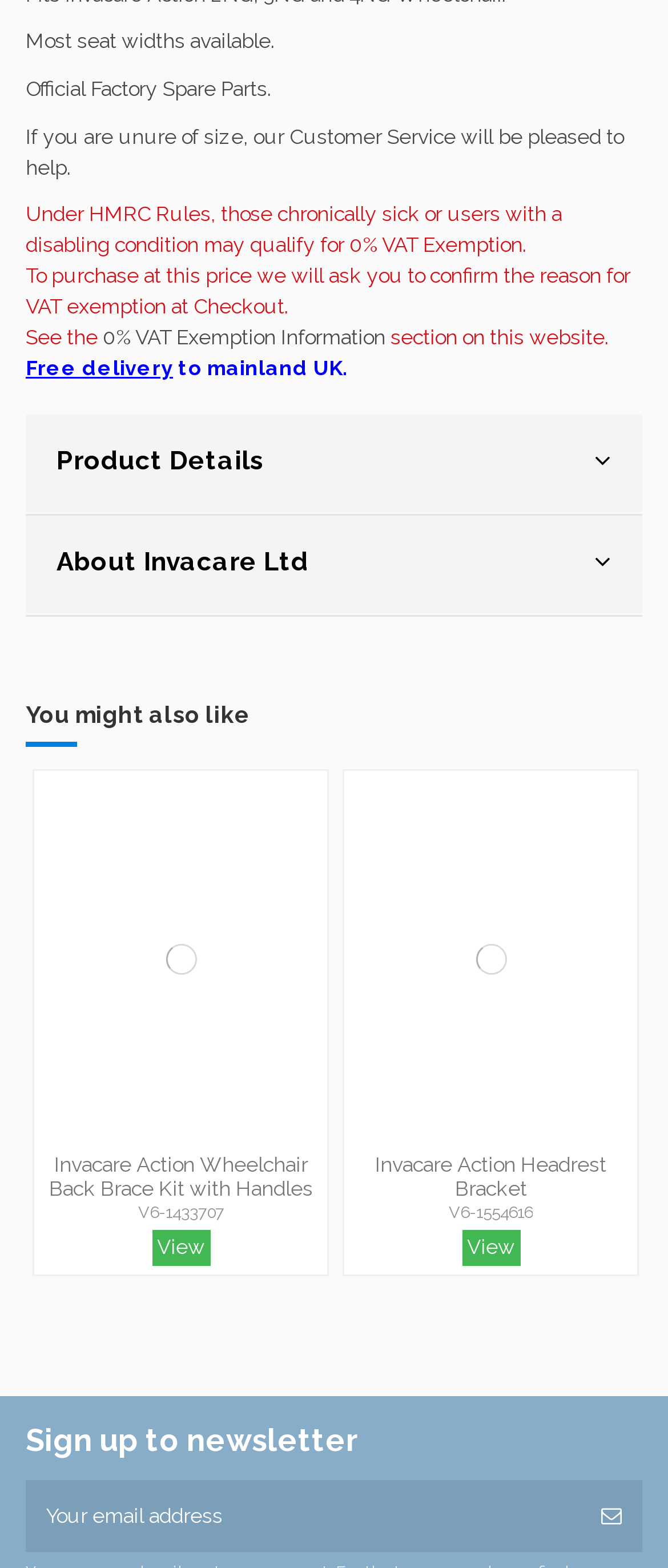Provide your answer in a single word or phrase: 
What type of products are sold on this website?

Healthcare products